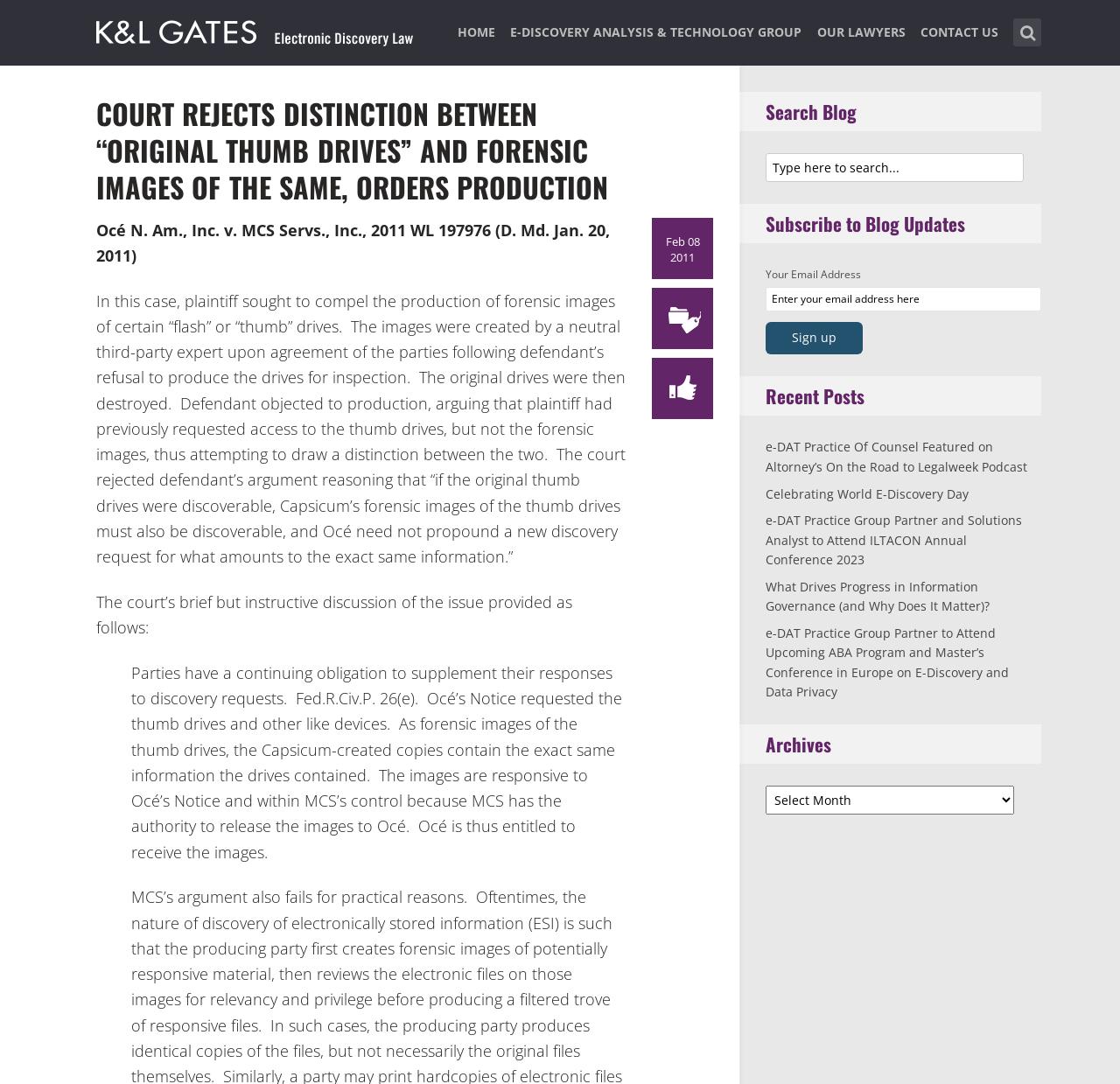Identify the bounding box coordinates of the clickable region necessary to fulfill the following instruction: "Go to home page". The bounding box coordinates should be four float numbers between 0 and 1, i.e., [left, top, right, bottom].

[0.408, 0.018, 0.442, 0.061]